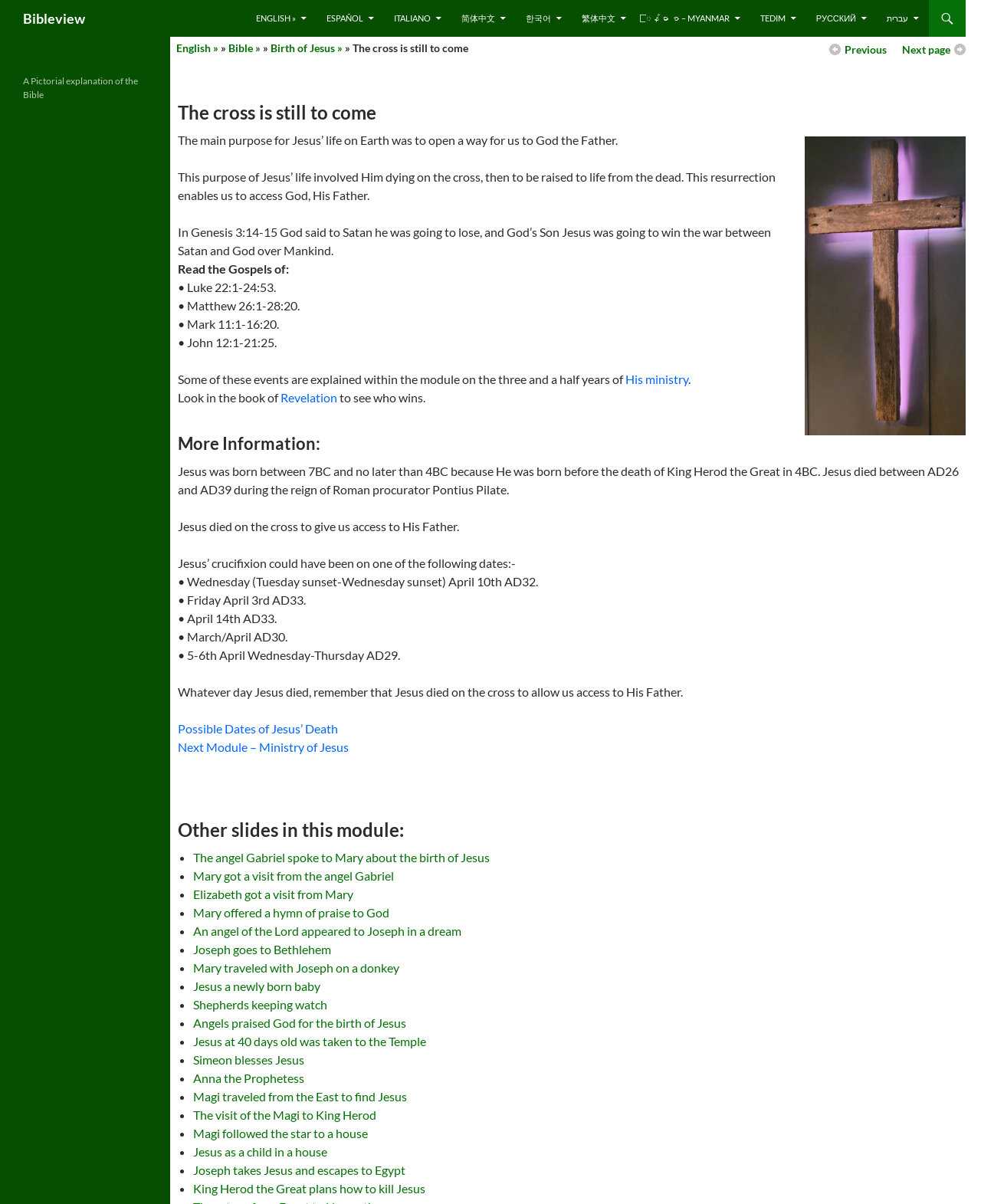Find the bounding box coordinates of the element I should click to carry out the following instruction: "Learn about Jesus' ministry".

[0.638, 0.309, 0.702, 0.321]